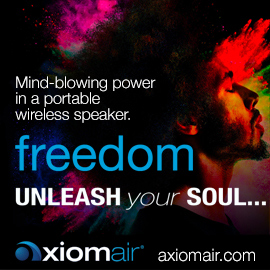Please reply with a single word or brief phrase to the question: 
What is the slogan of Axiom Air?

UNLEASH your SOUL